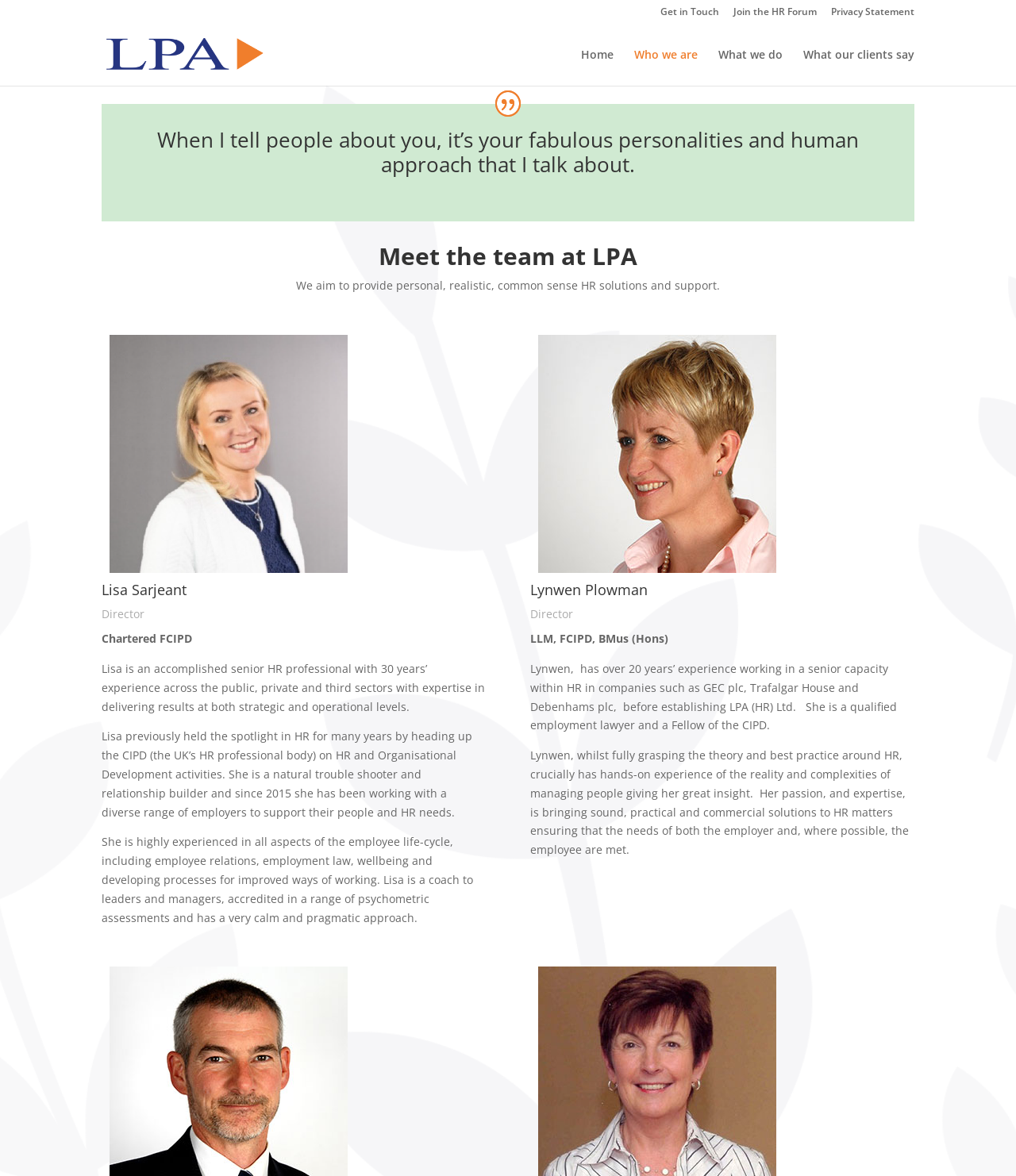Answer the question in one word or a short phrase:
What is the expertise of Lisa Sarjeant?

delivering results at both strategic and operational levels